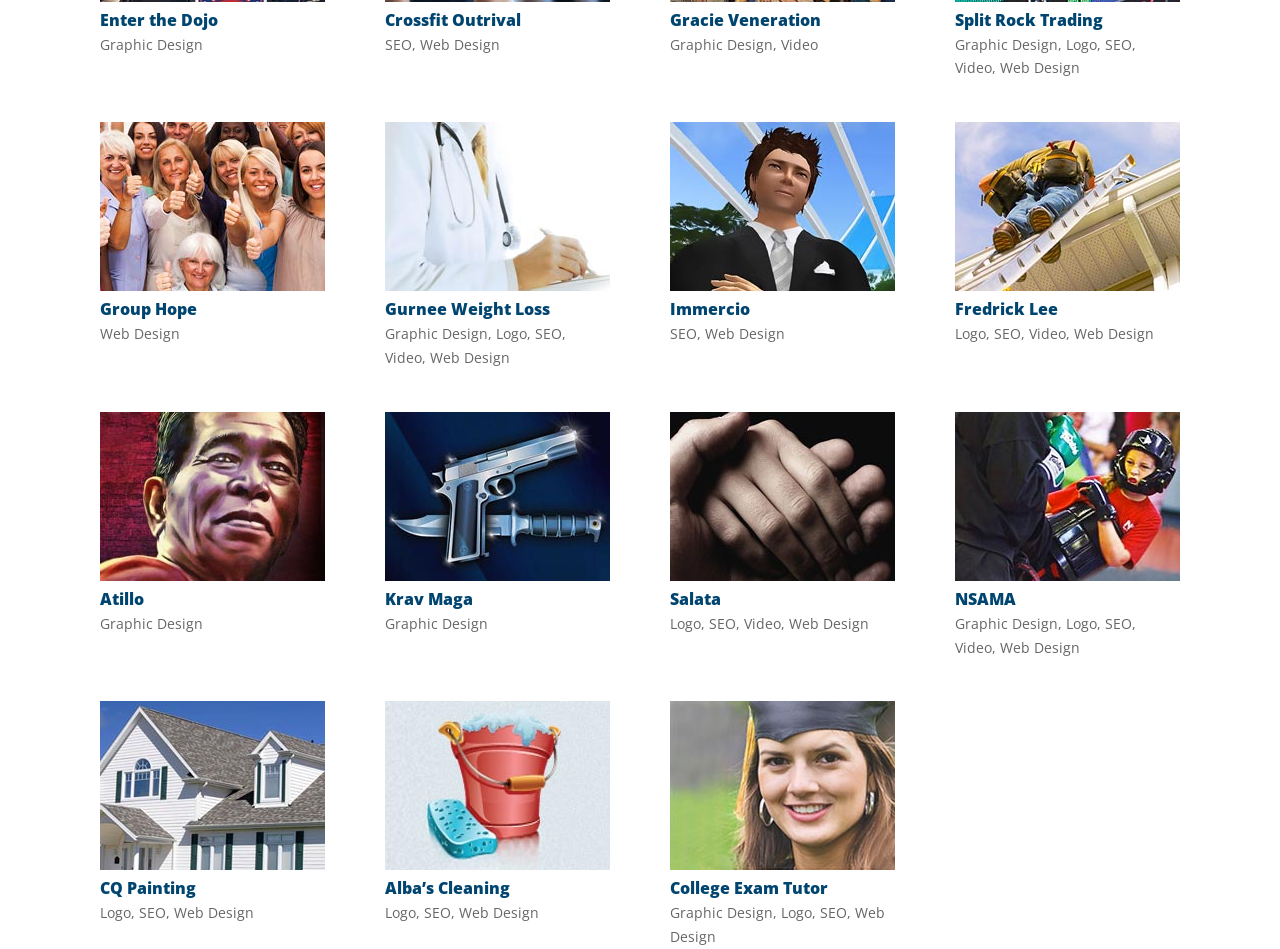Identify the bounding box coordinates for the UI element described as: "parent_node: College Exam Tutor". The coordinates should be provided as four floats between 0 and 1: [left, top, right, bottom].

[0.523, 0.739, 0.699, 0.917]